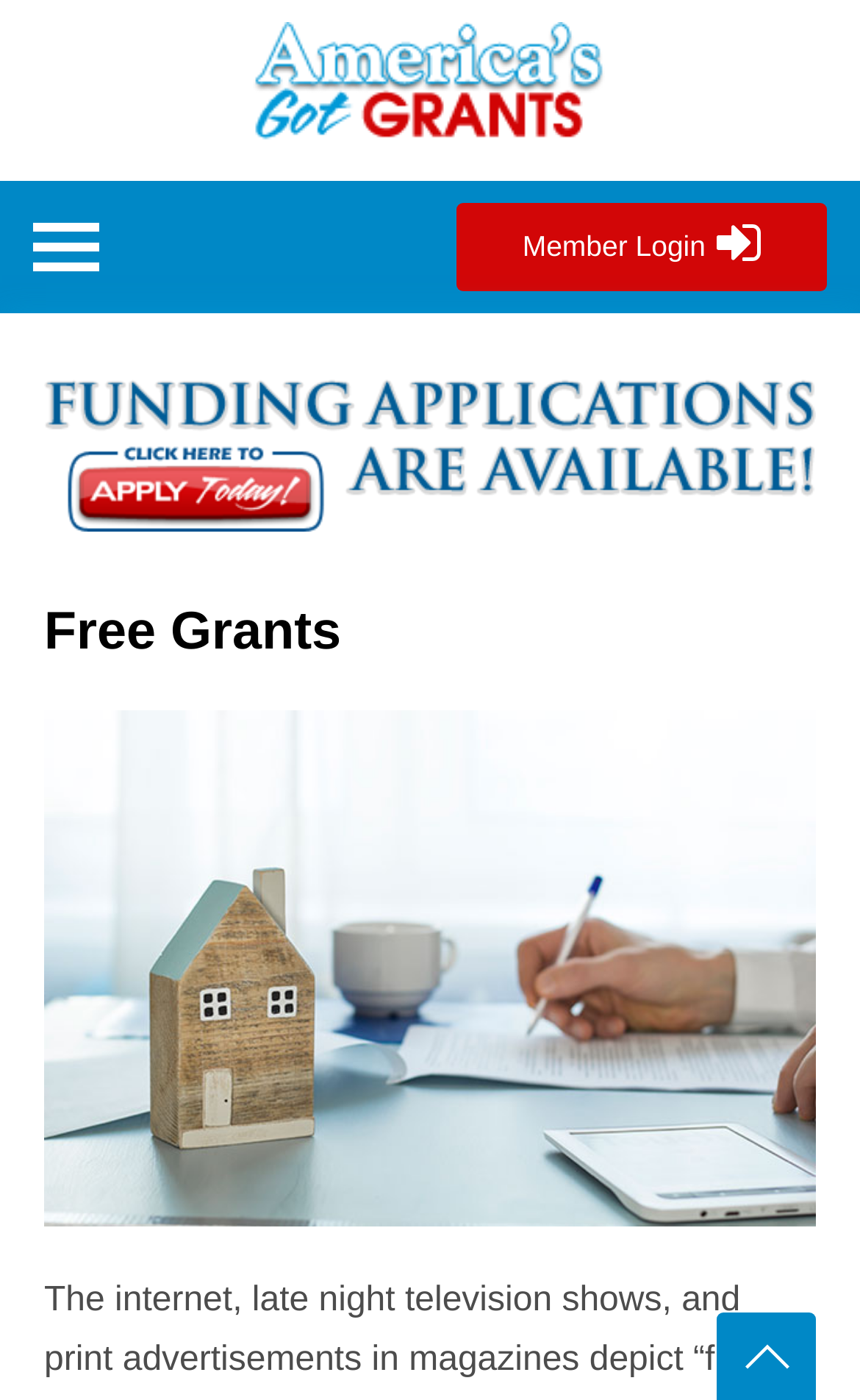Use a single word or phrase to respond to the question:
What is the call-to-action on the webpage?

Apply For Free Grant Money